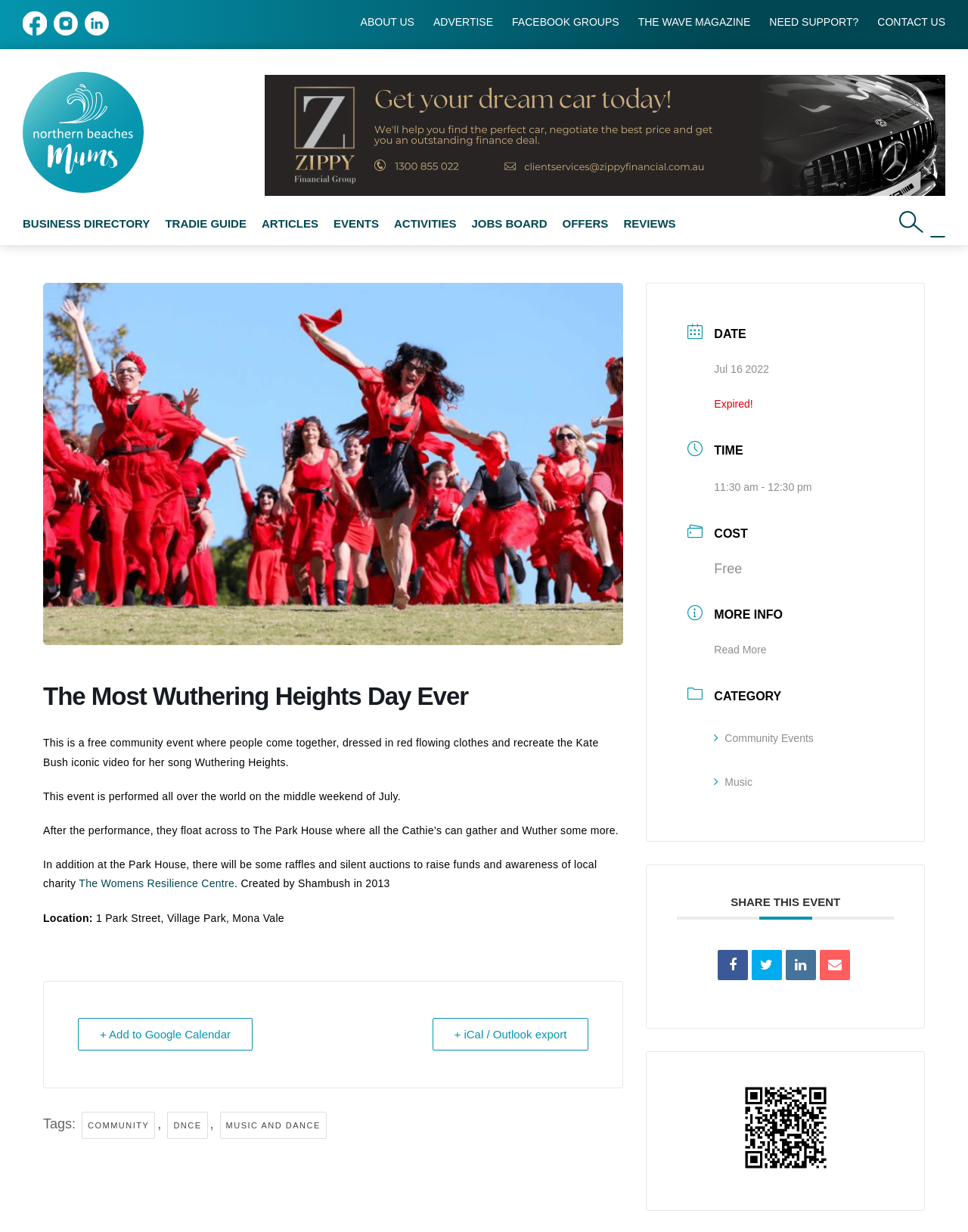From the screenshot, find the bounding box of the UI element matching this description: "+ Add to Google Calendar". Supply the bounding box coordinates in the form [left, top, right, bottom], each a float between 0 and 1.

[0.08, 0.826, 0.261, 0.853]